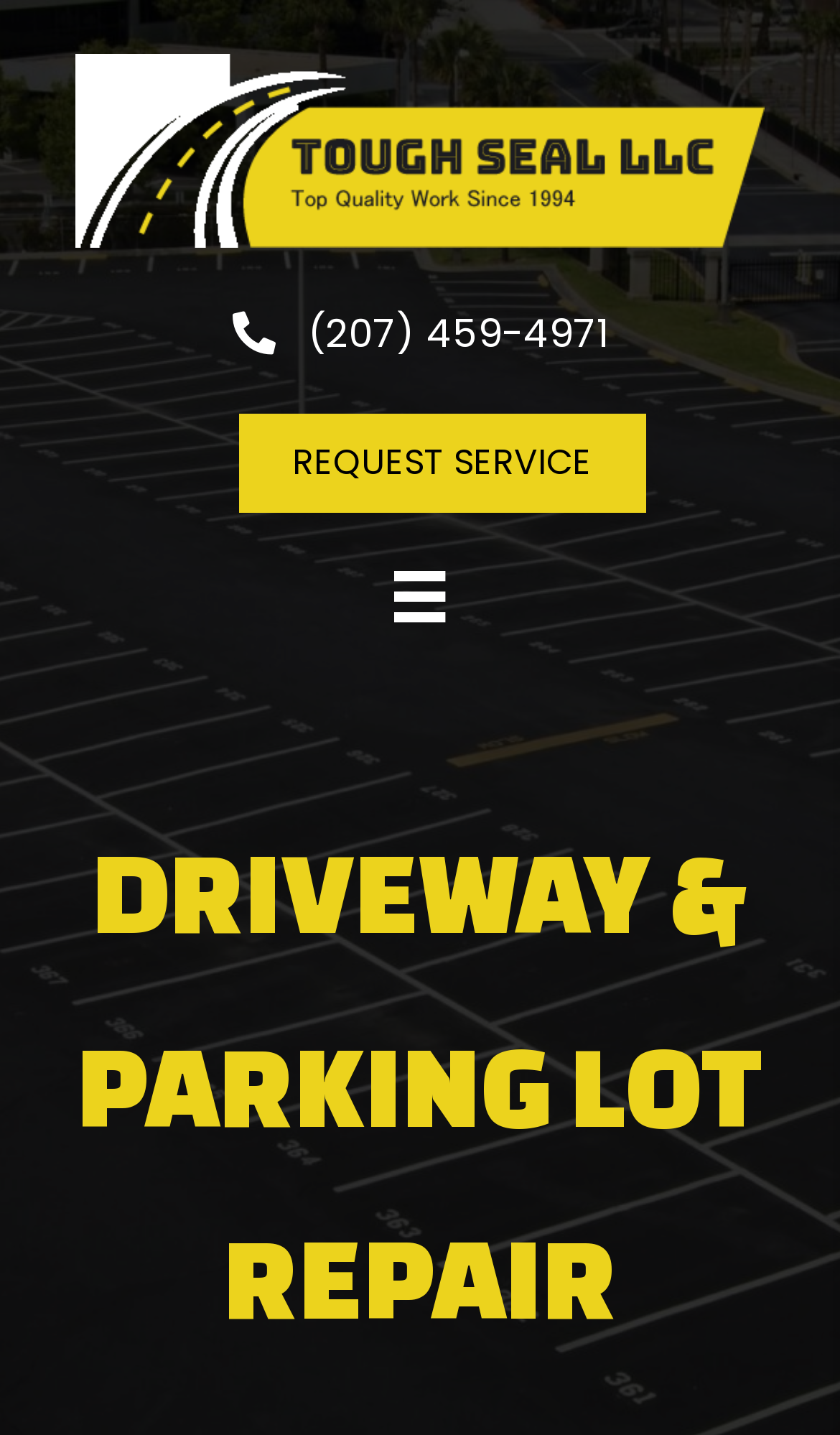Please respond in a single word or phrase: 
What is the phone number on the webpage?

(207) 459-4971